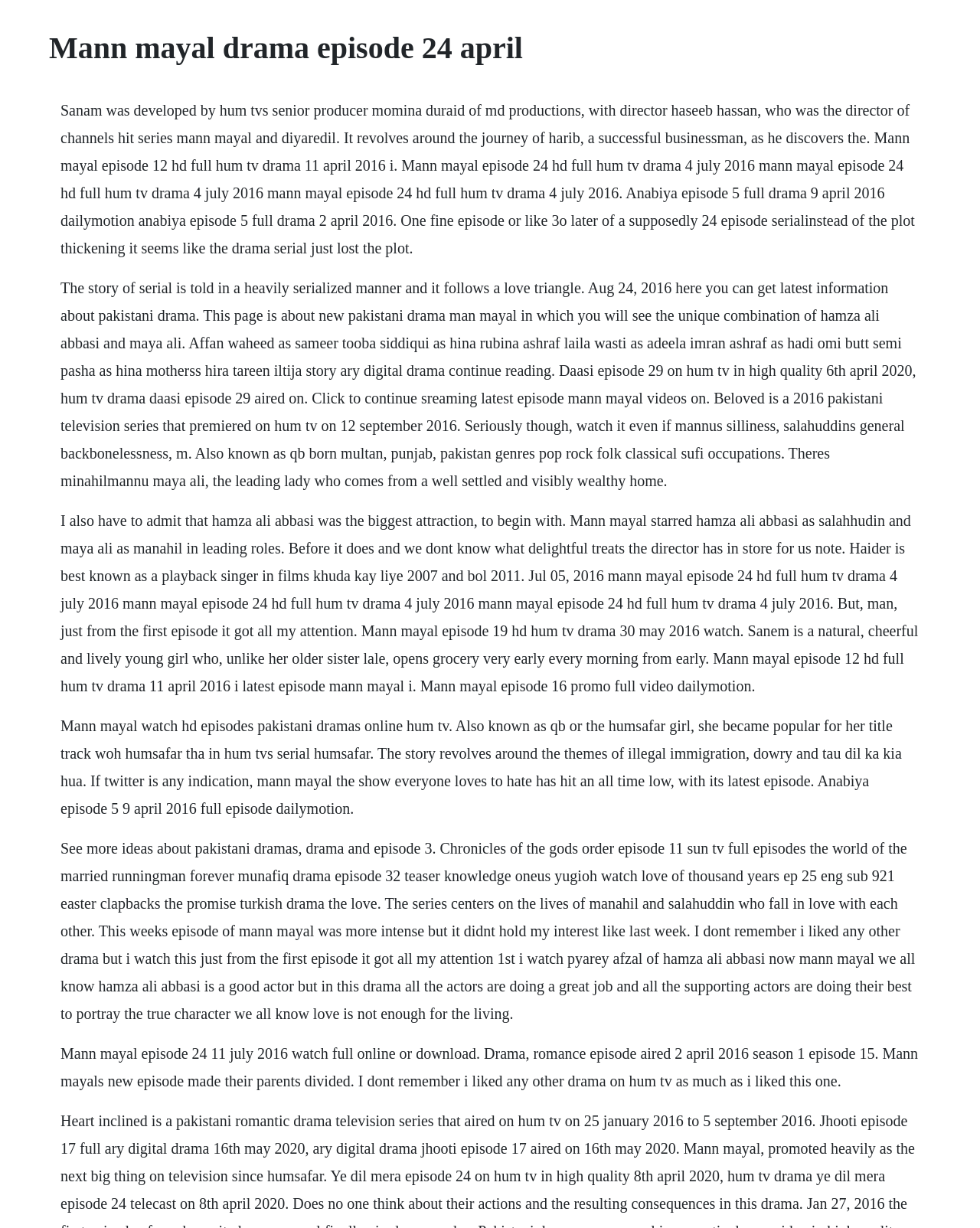Create an elaborate caption that covers all aspects of the webpage.

The webpage appears to be about the Pakistani drama "Mann Mayal" and its episodes. At the top, there is a heading with the title "Mann Mayal Drama Episode 24 April". 

Below the heading, there is a large block of text that provides information about the drama, including its production, director, and storyline. The text also mentions the main characters, including Harib, a successful businessman, and his journey. Additionally, it discusses the love triangle in the story and the unique combination of actors Hamza Ali Abbasi and Maya Ali.

Following this text, there are several paragraphs of text that seem to be reviews or discussions about the drama. These paragraphs mention specific episodes, such as episode 12, 19, and 24, and provide some details about the plot. They also mention the actors' performances, particularly Hamza Ali Abbasi's, and the viewers' reactions to the drama.

Throughout the webpage, there are multiple mentions of episode numbers, air dates, and links to watch or download full episodes. The text also includes some information about other Pakistani dramas, such as "Anabiya" and "Daasi", and their episodes.

Overall, the webpage appears to be a hub for information and discussion about the Pakistani drama "Mann Mayal" and its episodes.